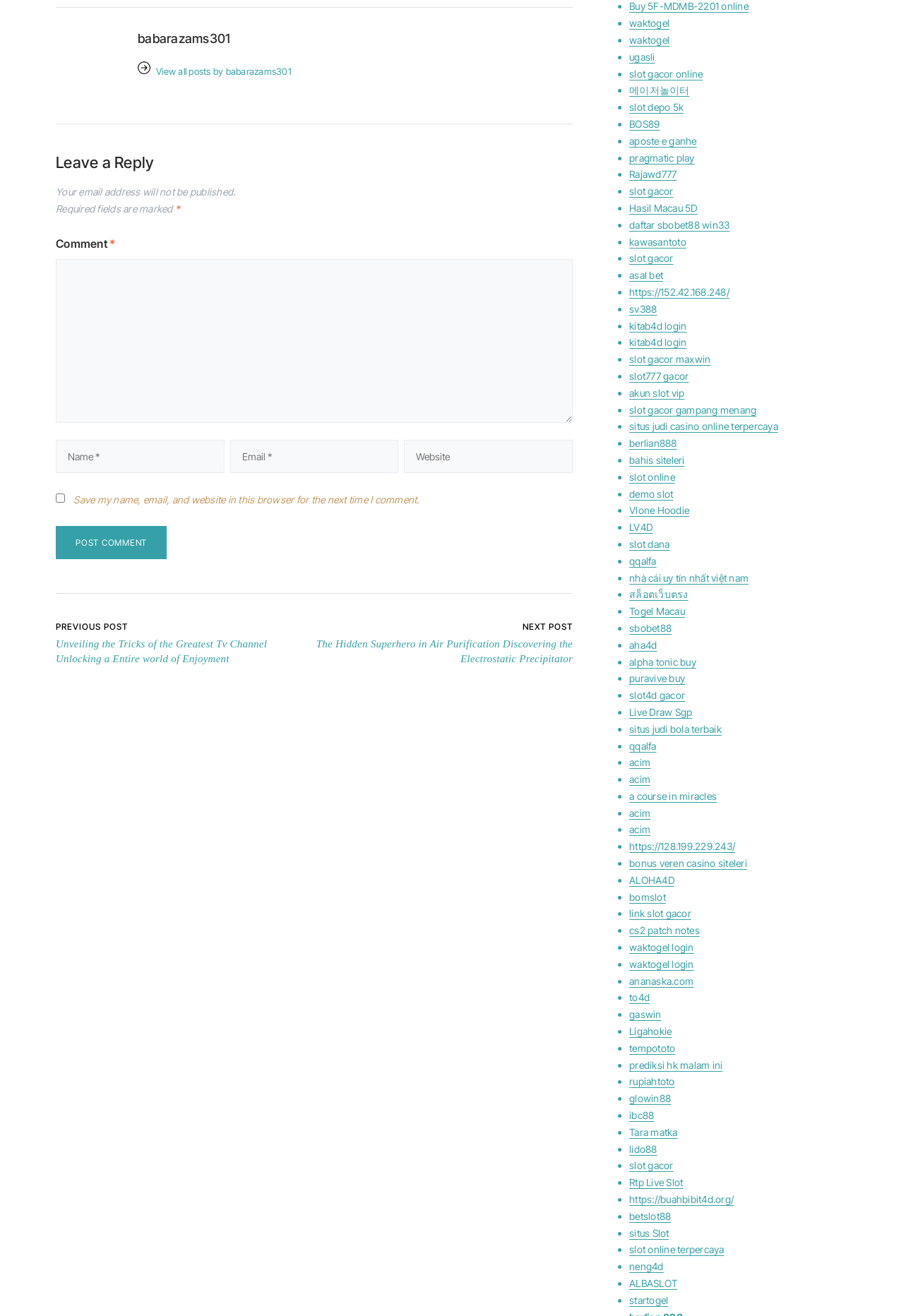Please find and report the bounding box coordinates of the element to click in order to perform the following action: "View previous post". The coordinates should be expressed as four float numbers between 0 and 1, in the format [left, top, right, bottom].

[0.062, 0.47, 0.348, 0.507]